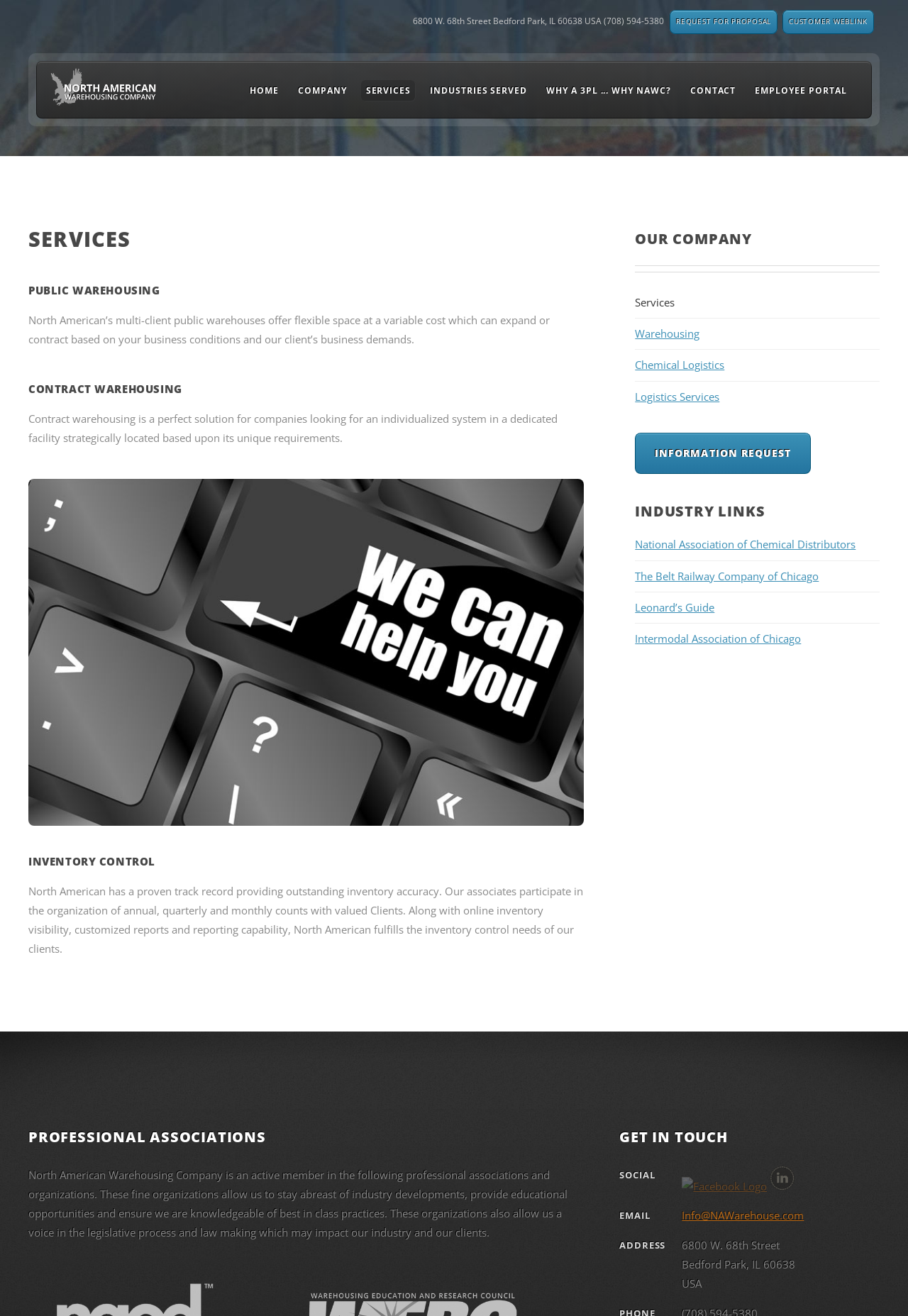Please find the bounding box for the following UI element description. Provide the coordinates in (top-left x, top-left y, bottom-right x, bottom-right y) format, with values between 0 and 1: National Association of Chemical Distributors

[0.699, 0.408, 0.942, 0.419]